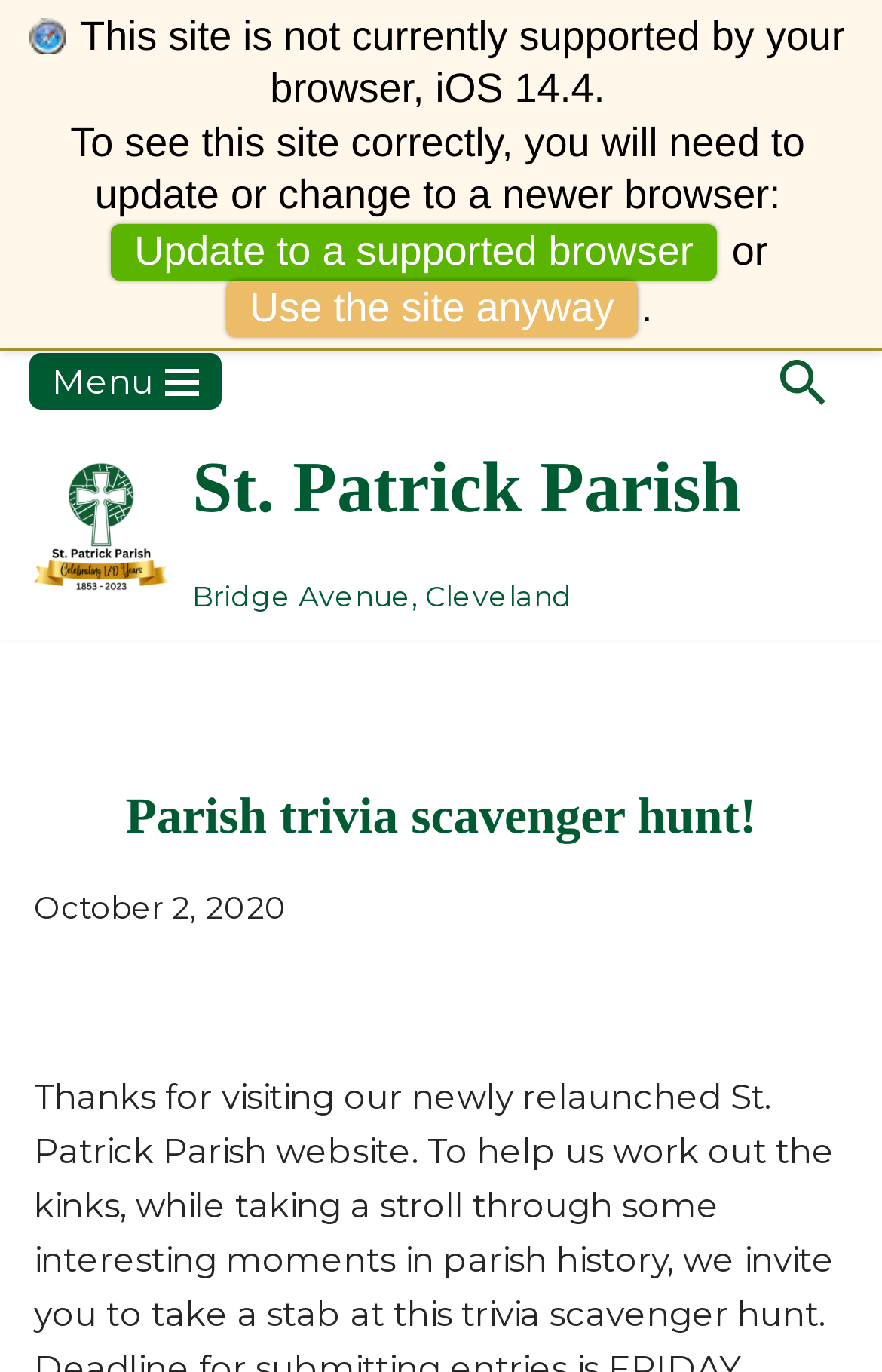Locate the primary headline on the webpage and provide its text.

Parish trivia scavenger hunt!